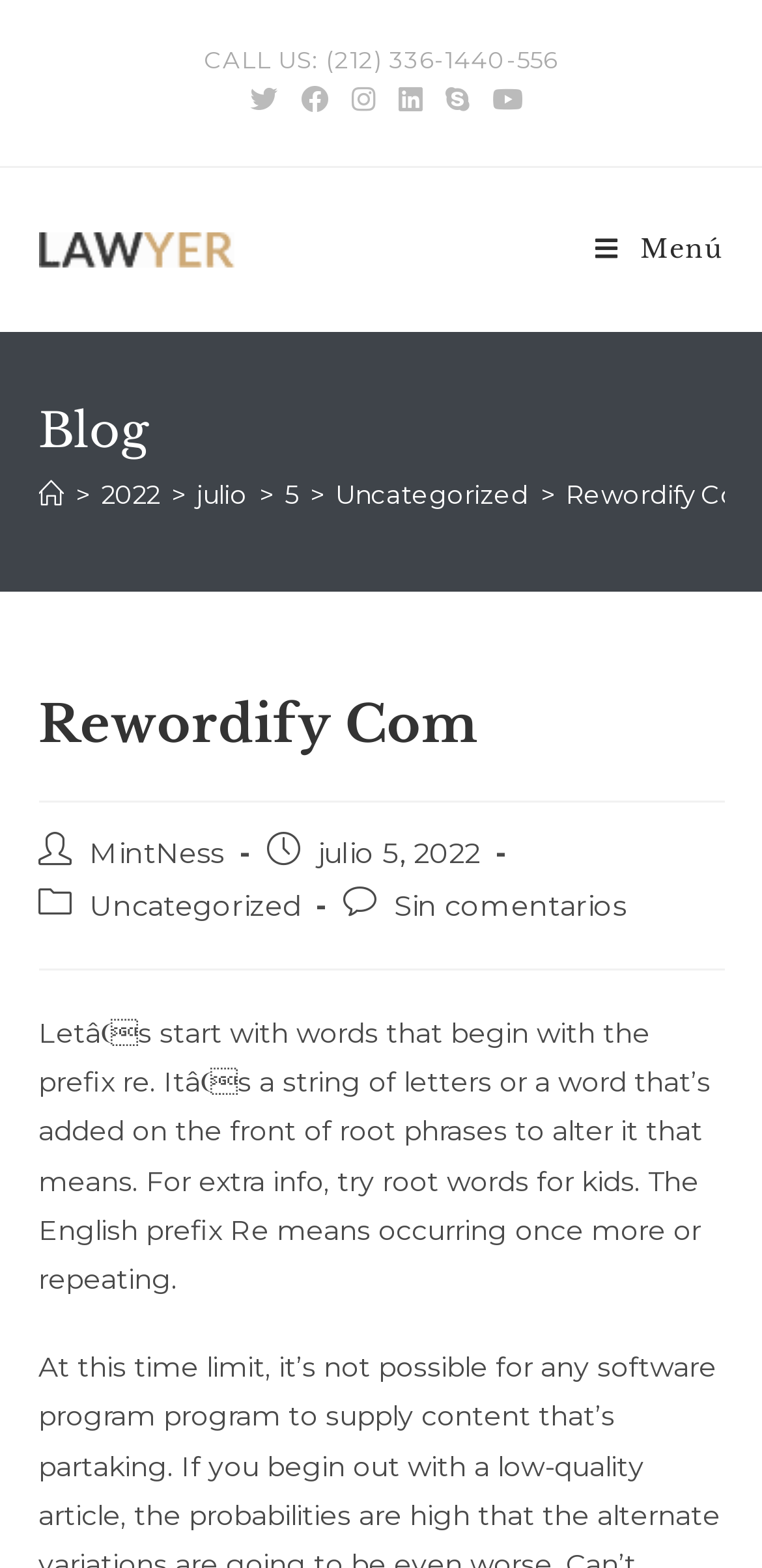Use a single word or phrase to answer the question: What is the category of the blog post?

Uncategorized